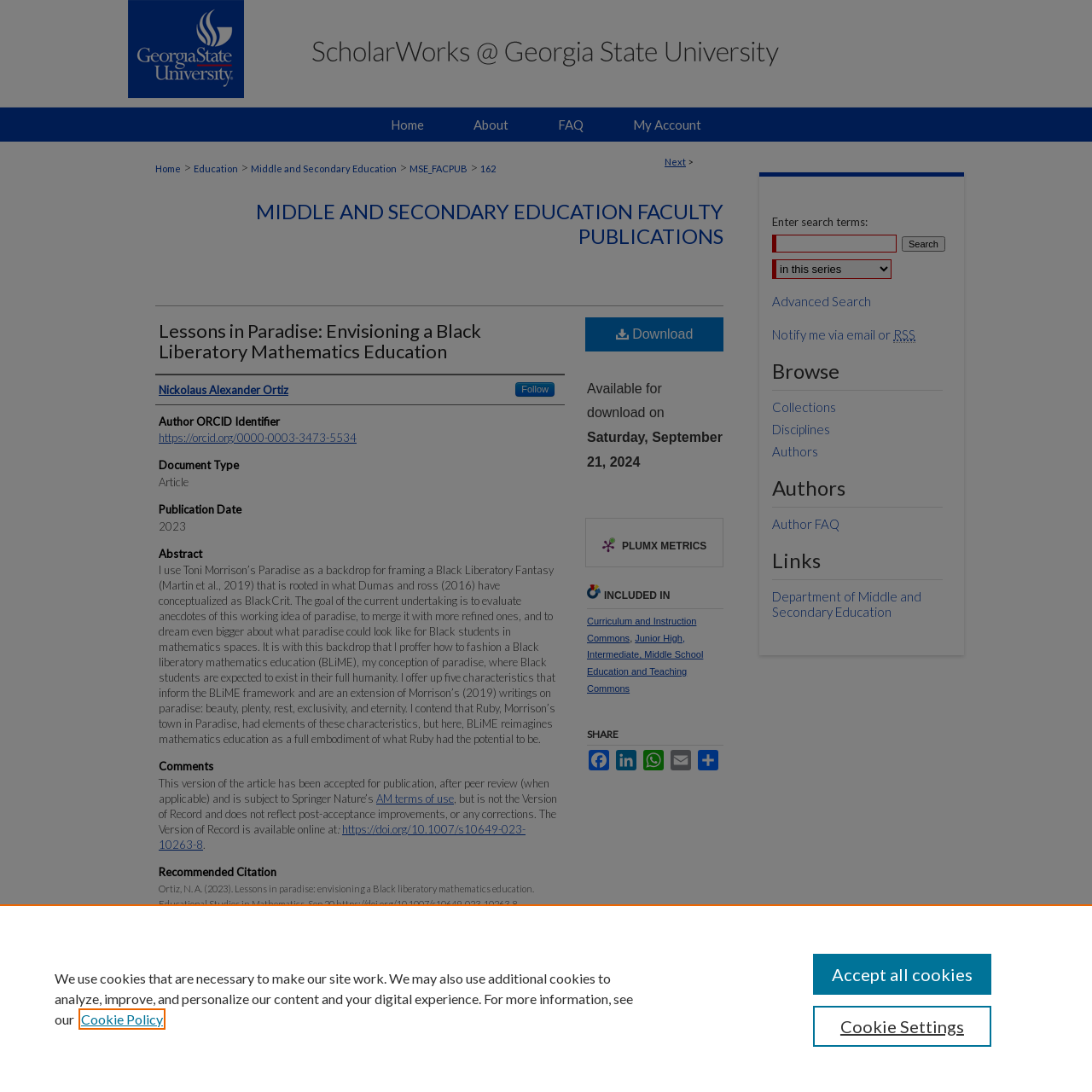What is the title of the article?
Offer a detailed and exhaustive answer to the question.

The title of the article can be found in the heading element with the text 'Lessons in Paradise: Envisioning a Black Liberatory Mathematics Education'.